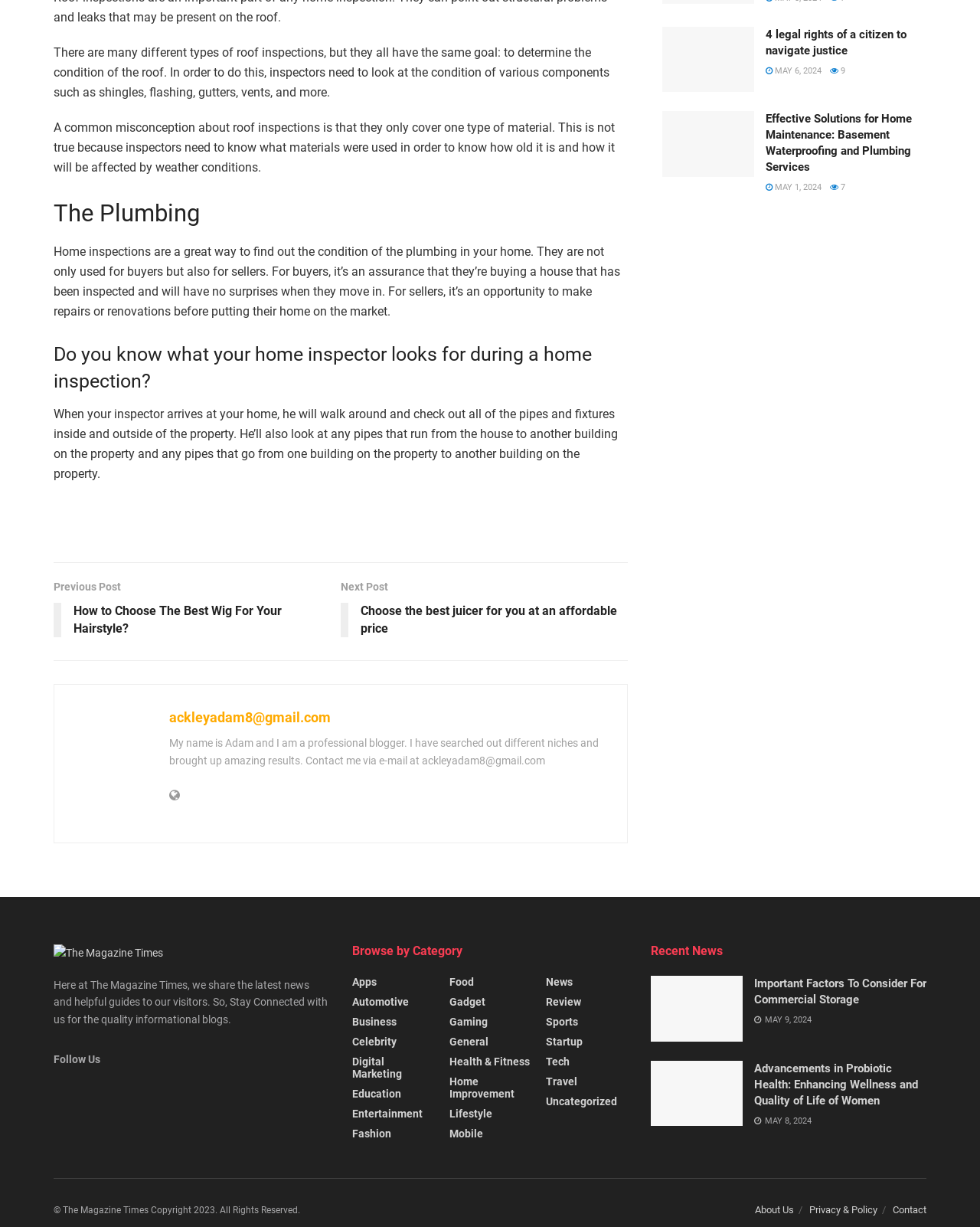Calculate the bounding box coordinates of the UI element given the description: "Digital Marketing".

[0.359, 0.86, 0.443, 0.88]